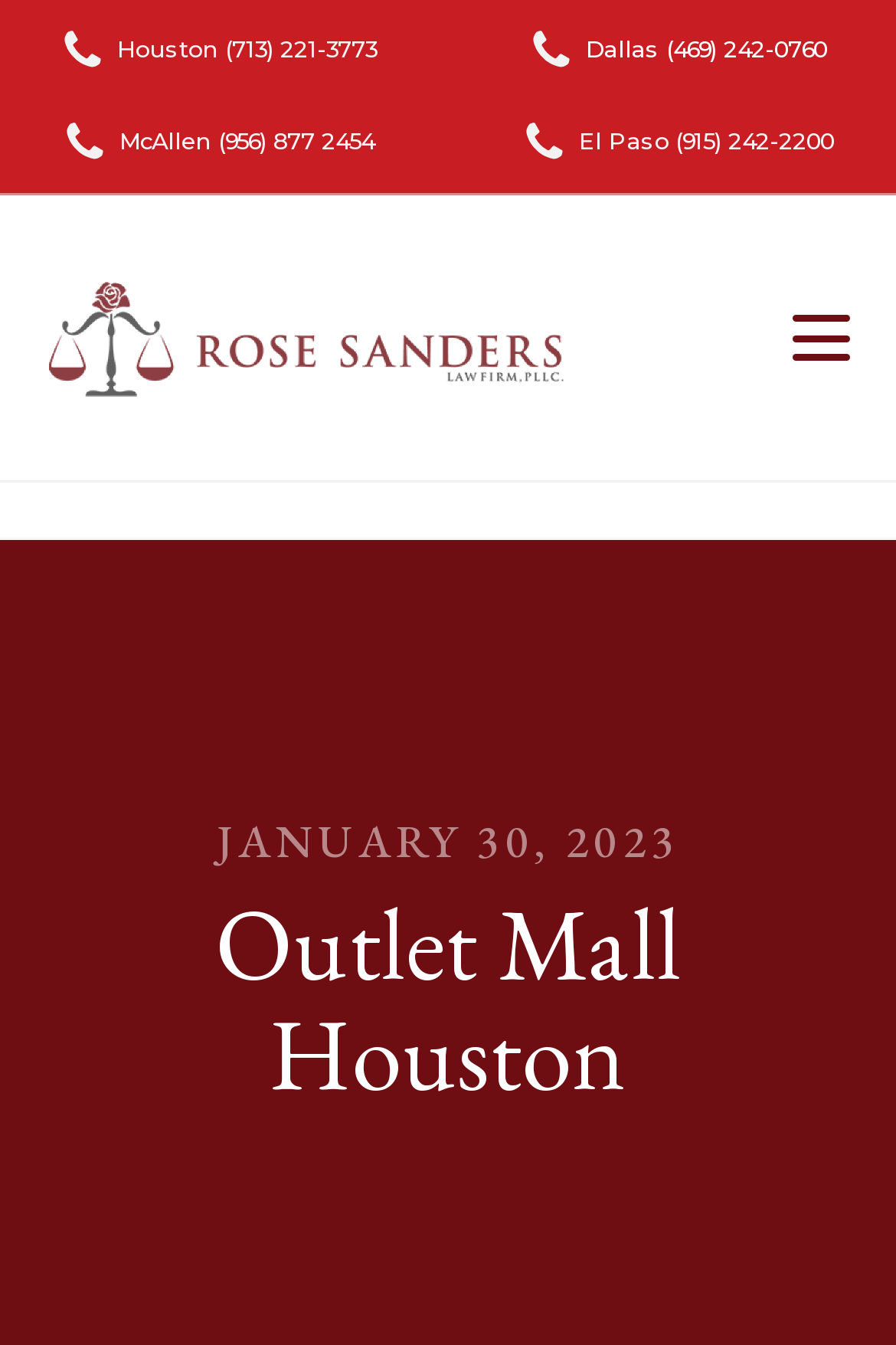What is the name of the outlet mall?
Provide a detailed and extensive answer to the question.

I found the name of the outlet mall by looking at the heading element with the text 'Outlet Mall Houston' which is located at the bottom of the webpage.